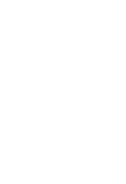Answer the question with a brief word or phrase:
Where is the lava flowing from?

Fagradalsfjall mountains